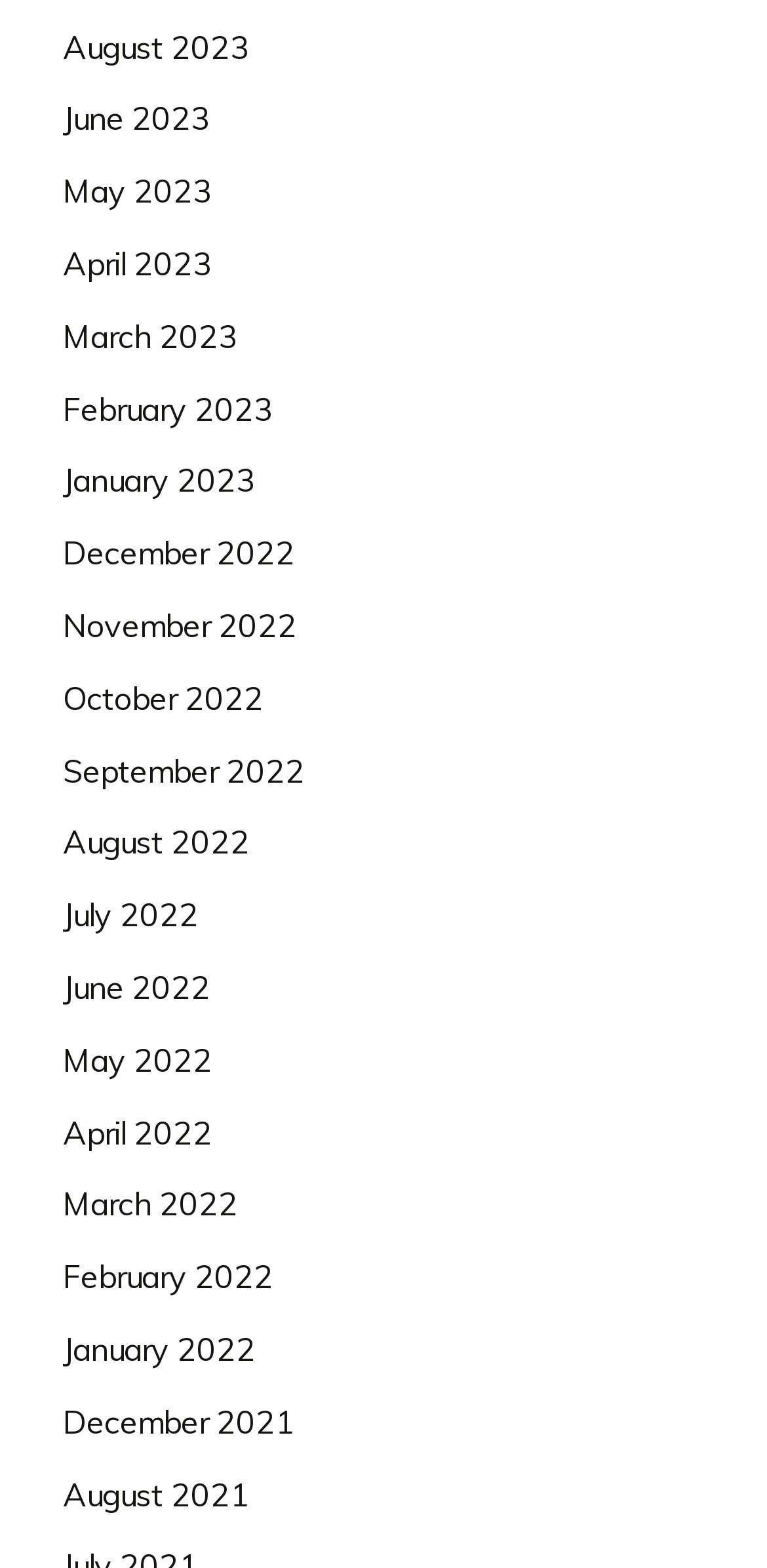Please find the bounding box coordinates of the element that you should click to achieve the following instruction: "check January 2022". The coordinates should be presented as four float numbers between 0 and 1: [left, top, right, bottom].

[0.082, 0.848, 0.333, 0.873]